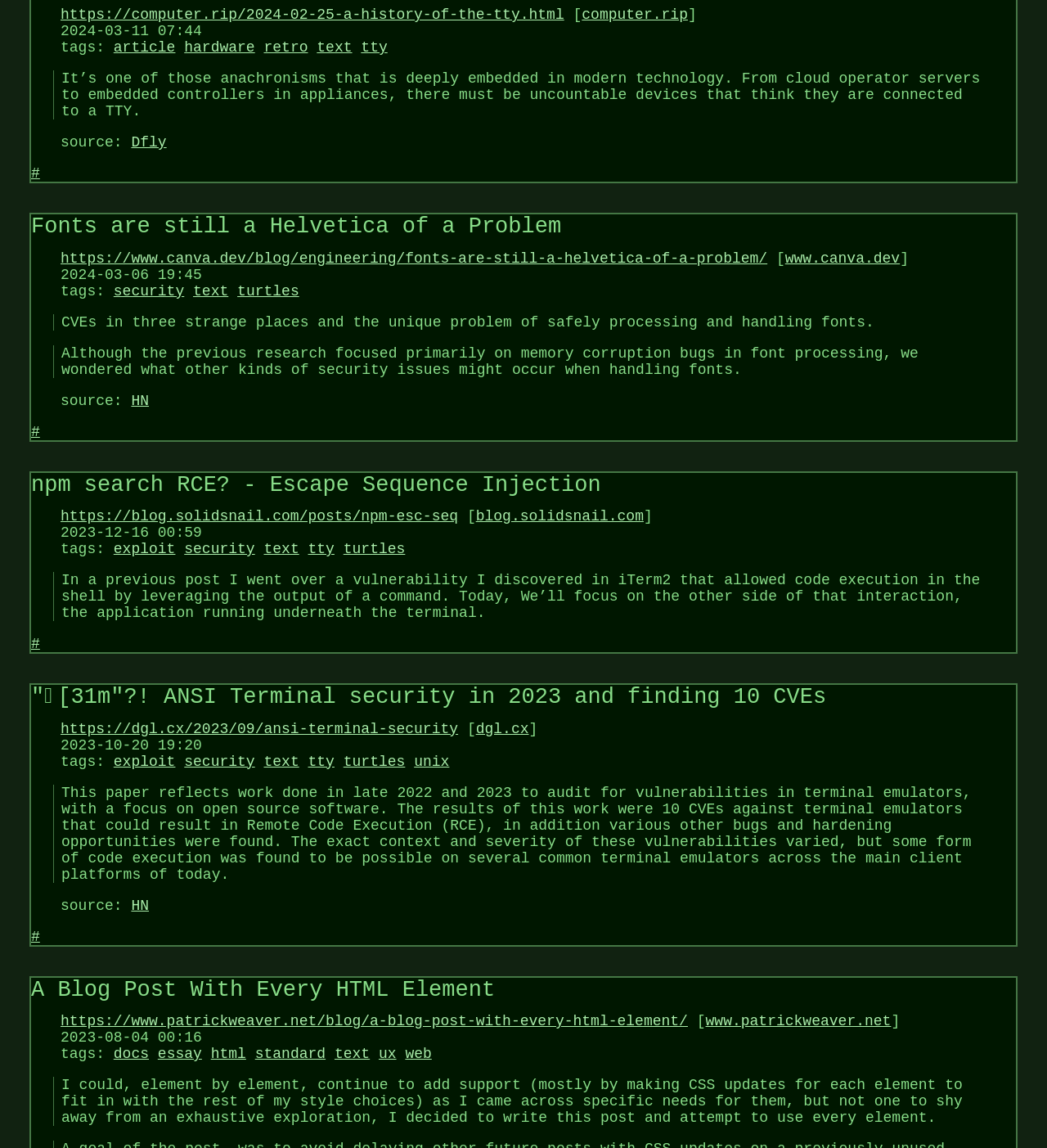What is the title of the second article?
Using the screenshot, give a one-word or short phrase answer.

Fonts are still a Helvetica of a Problem